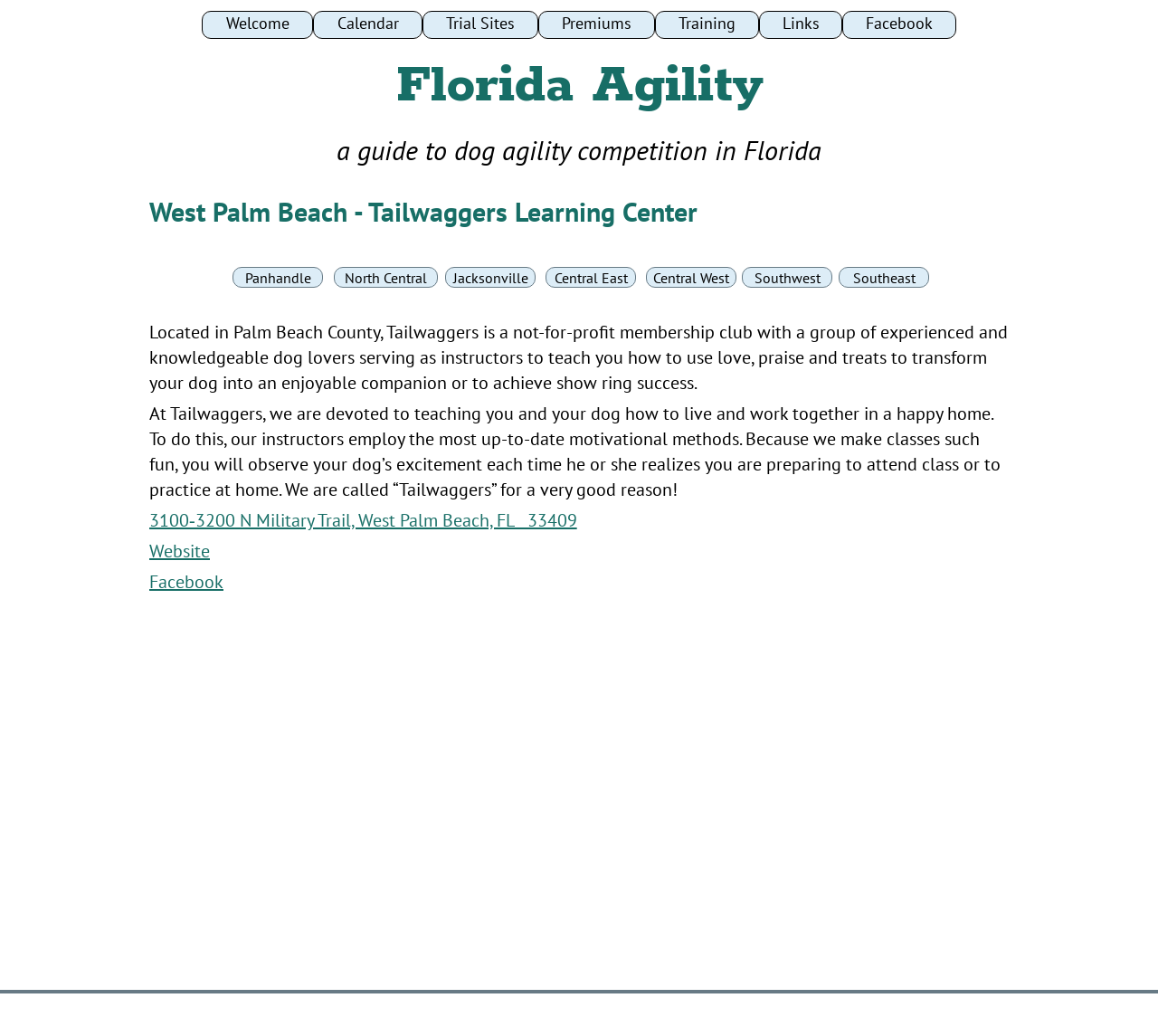Specify the bounding box coordinates of the element's area that should be clicked to execute the given instruction: "Check out the Facebook page". The coordinates should be four float numbers between 0 and 1, i.e., [left, top, right, bottom].

[0.129, 0.55, 0.193, 0.573]